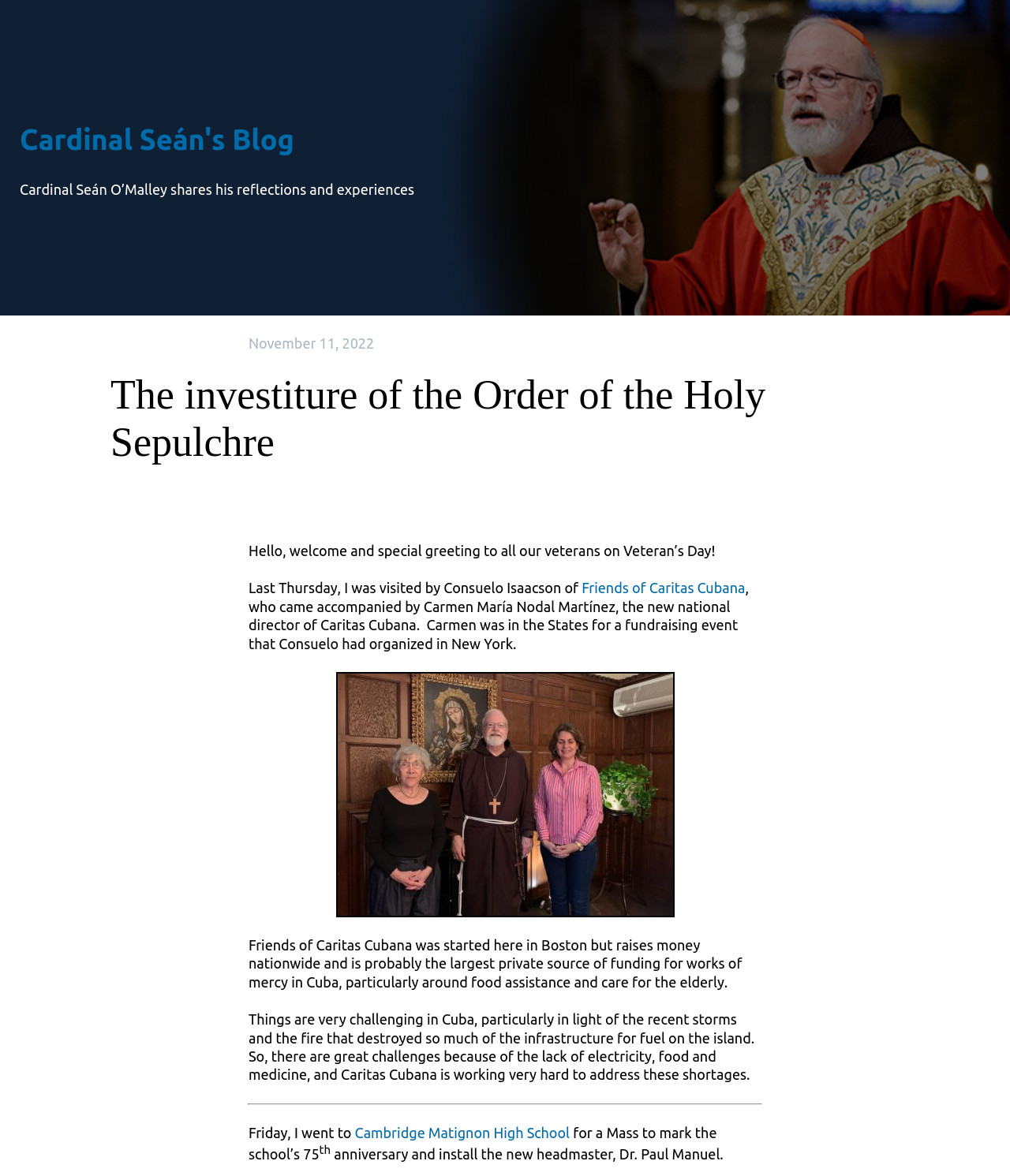Please provide the main heading of the webpage content.

Cardinal Seán's Blog